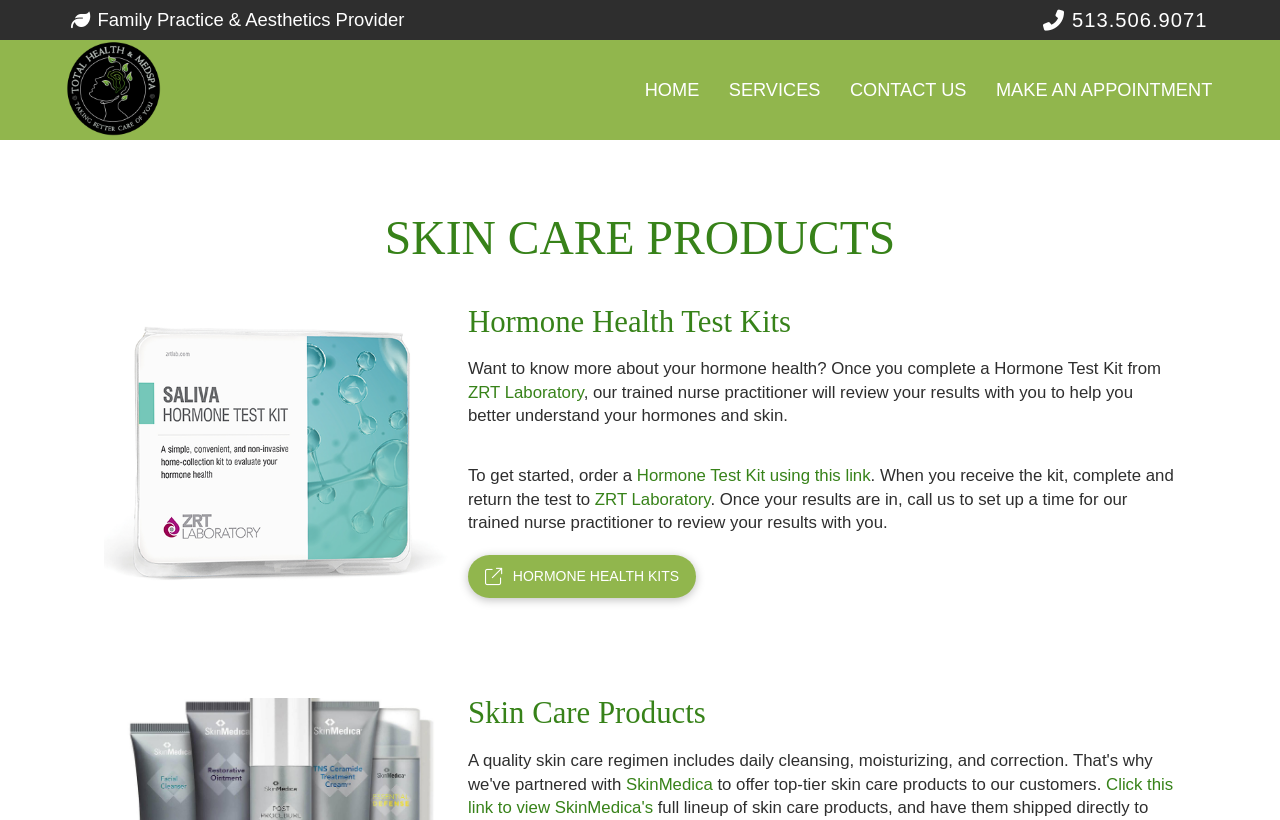Respond to the question below with a concise word or phrase:
What is the phone number of the med spa?

513.506.9071